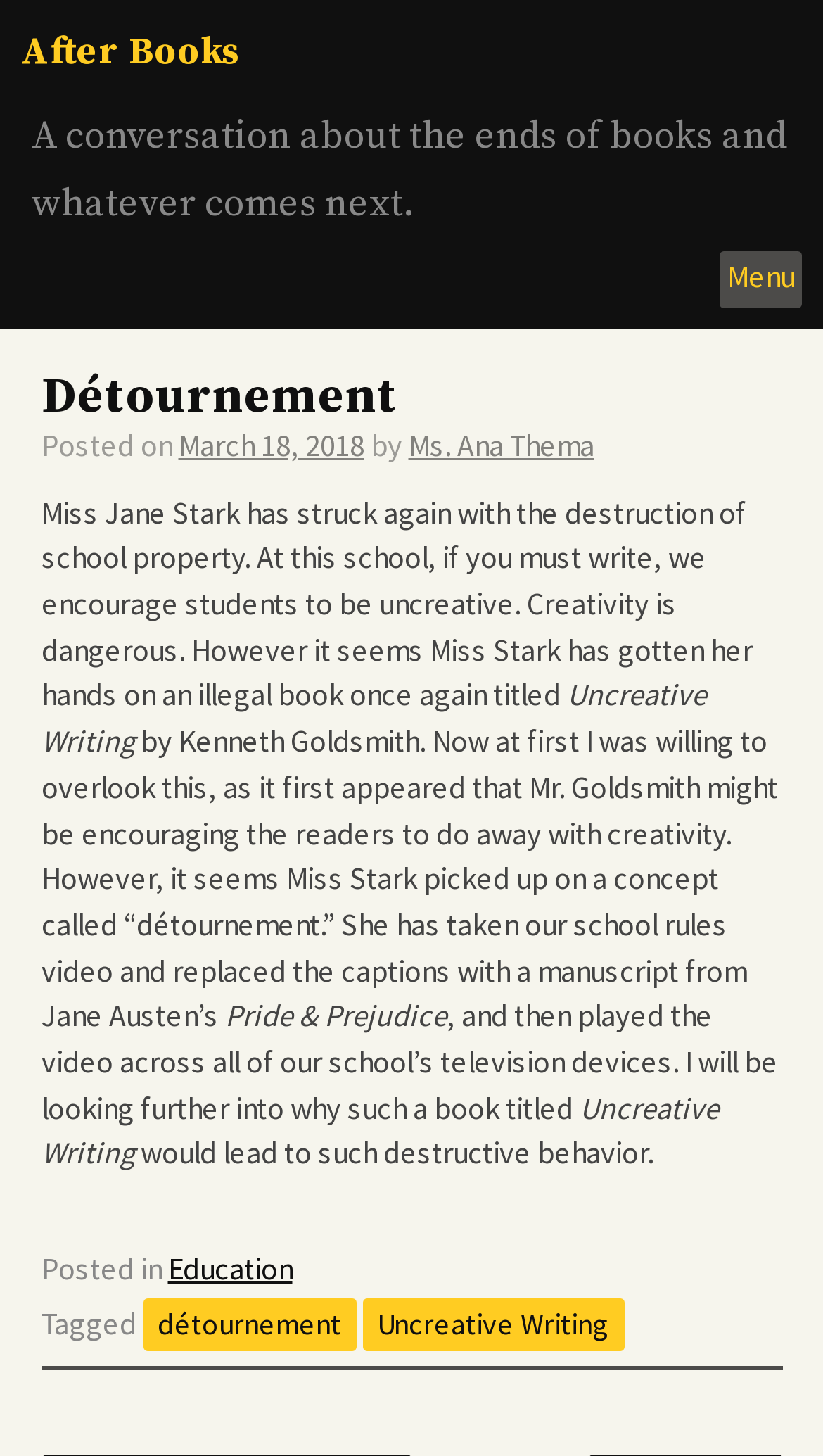Who is the author of the article?
Look at the webpage screenshot and answer the question with a detailed explanation.

The author of the article is mentioned in the article section, where it is written as 'Posted by Ms. Ana Thema'.